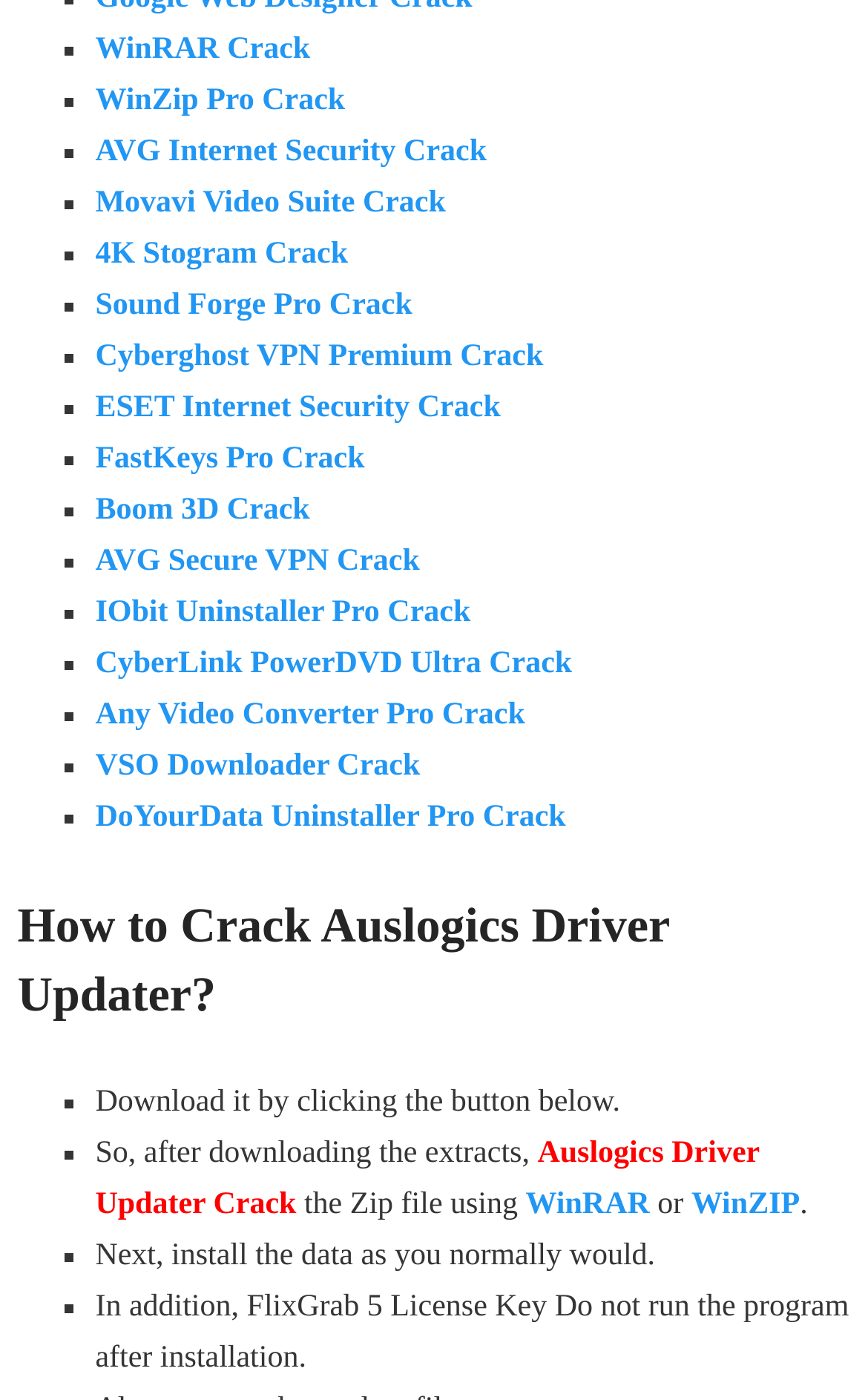Determine the bounding box coordinates of the clickable region to execute the instruction: "Click on WinRAR Crack". The coordinates should be four float numbers between 0 and 1, denoted as [left, top, right, bottom].

[0.11, 0.024, 0.366, 0.048]